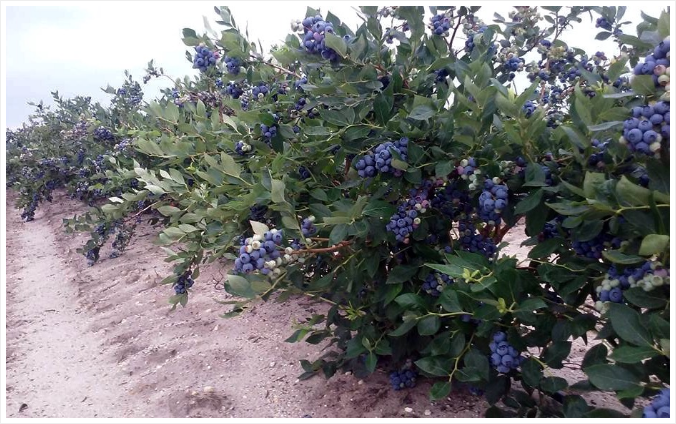Please provide a detailed answer to the question below by examining the image:
What is the focus of DiMeo Farms' agricultural setup?

The caption highlights the farm's commitment to growing high-quality, organic blueberries, which suggests that the primary focus of their agricultural setup is on organic blueberry cultivation. The image also shows well-maintained rows of blueberry bushes, further supporting this conclusion.